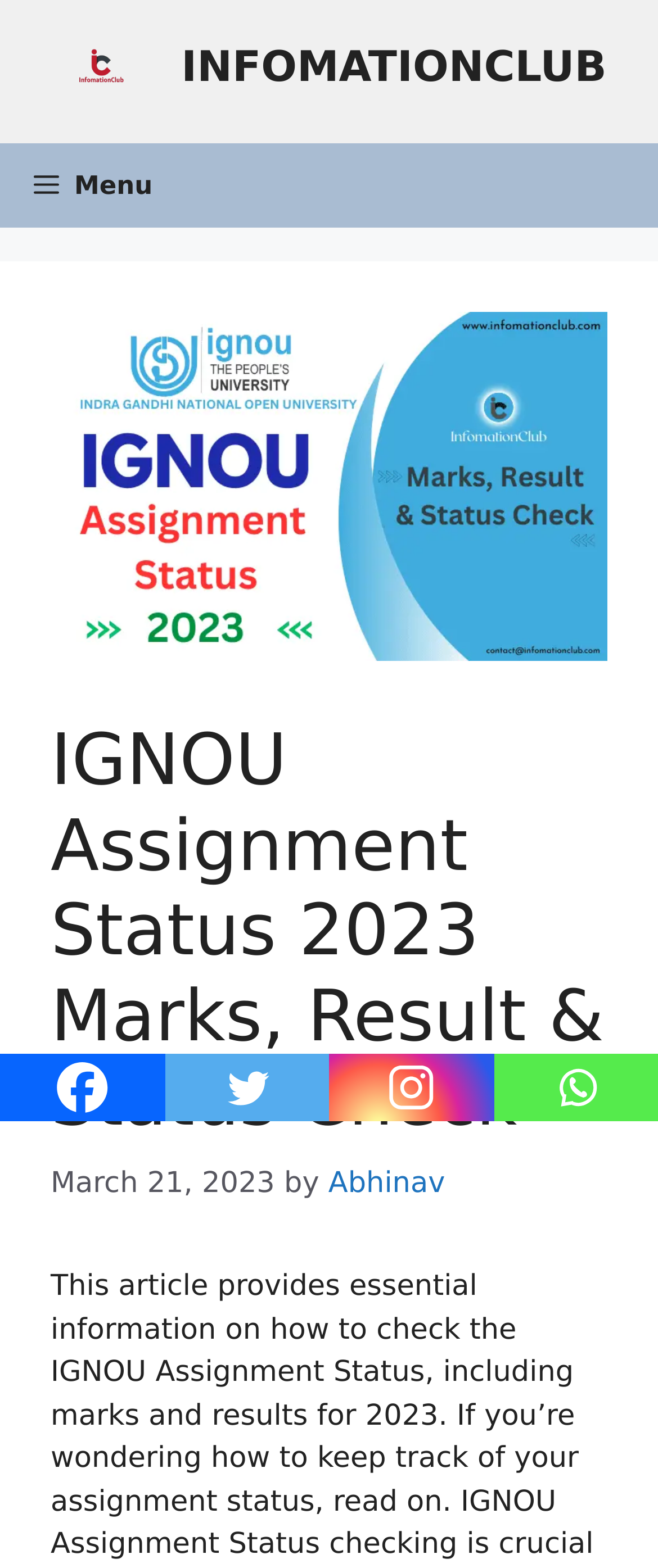Kindly determine the bounding box coordinates of the area that needs to be clicked to fulfill this instruction: "Open the menu".

[0.0, 0.091, 0.283, 0.145]